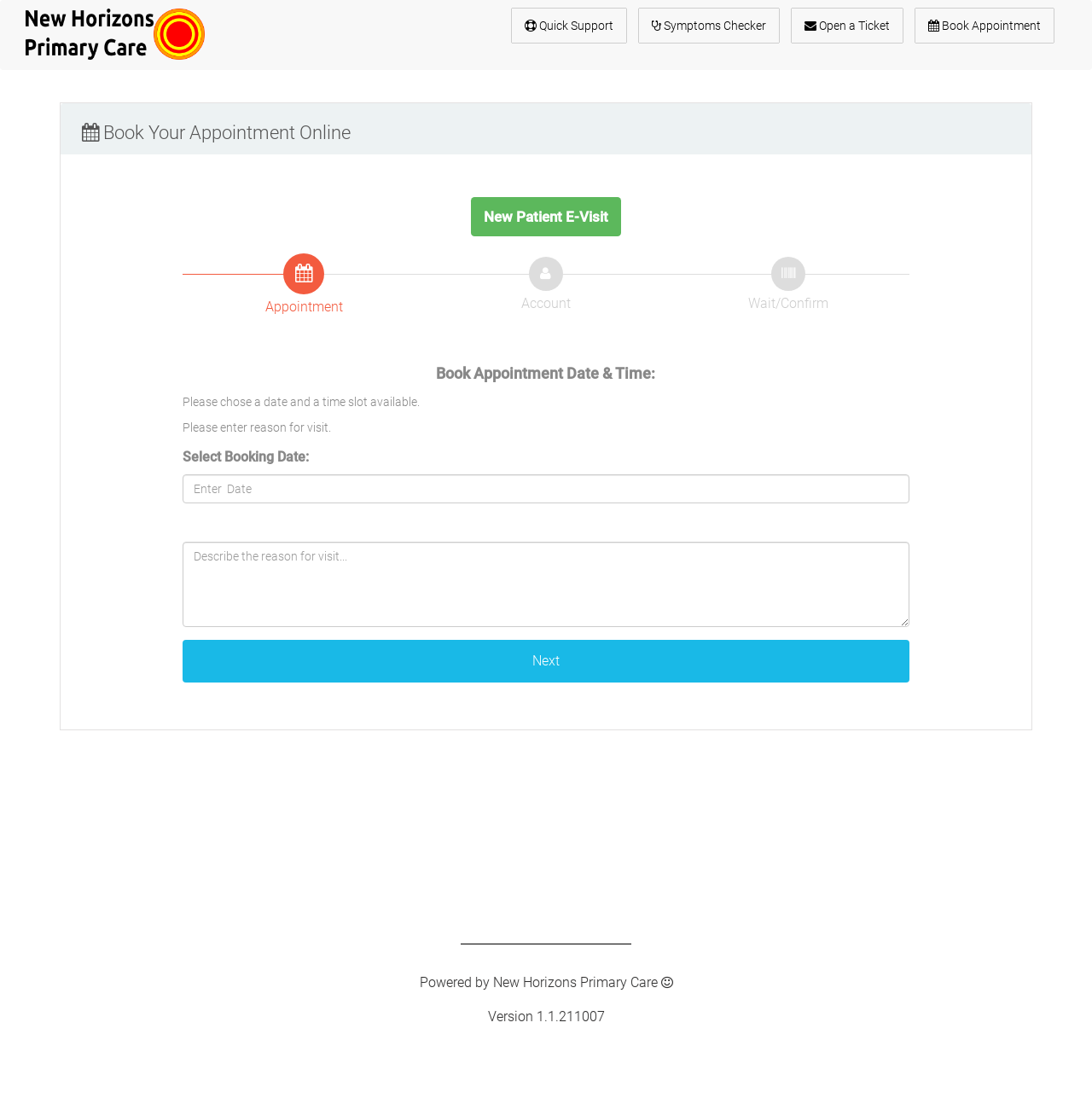Find the bounding box coordinates for the HTML element described as: "Open a Ticket". The coordinates should consist of four float values between 0 and 1, i.e., [left, top, right, bottom].

[0.725, 0.008, 0.827, 0.039]